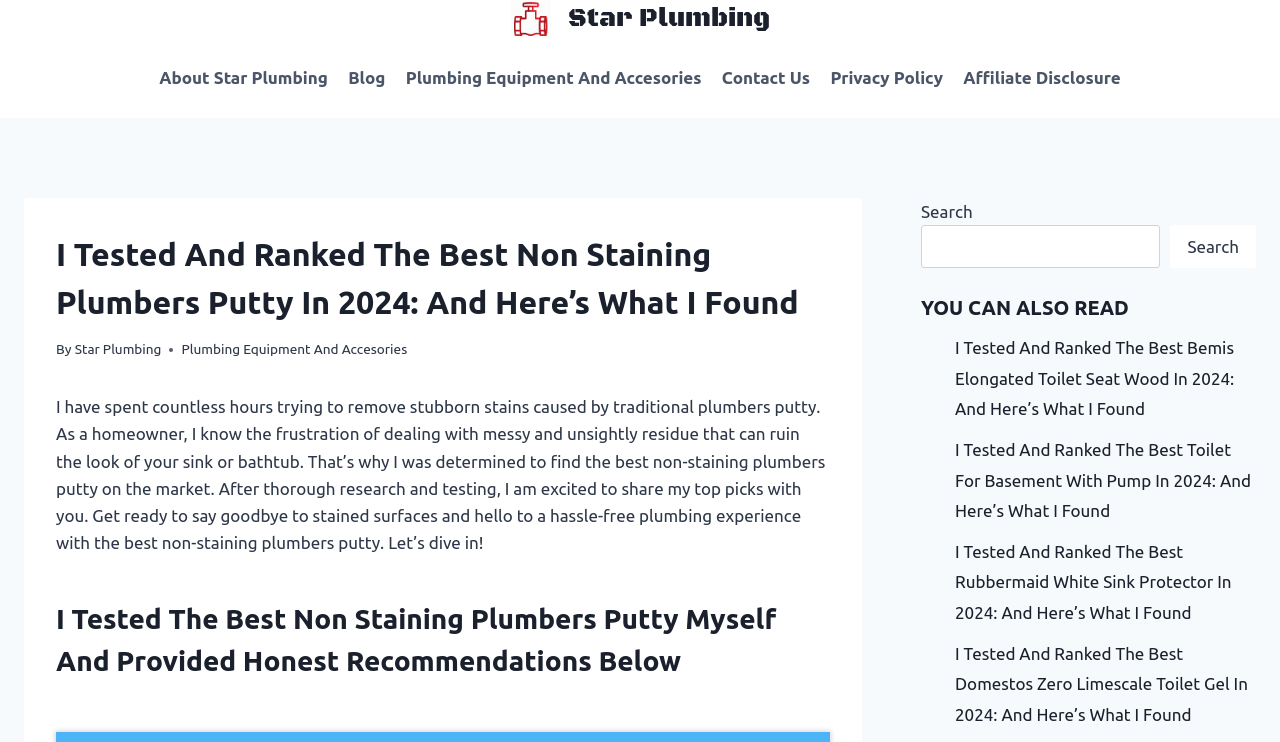Please mark the bounding box coordinates of the area that should be clicked to carry out the instruction: "Contact us".

None